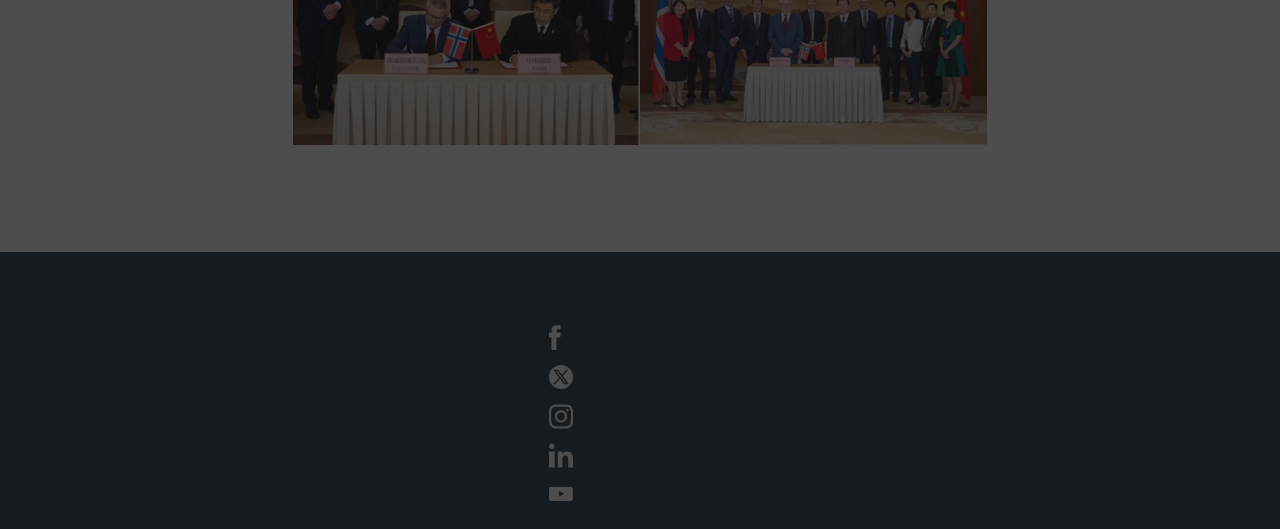How many social media links are there?
Identify the answer in the screenshot and reply with a single word or phrase.

5